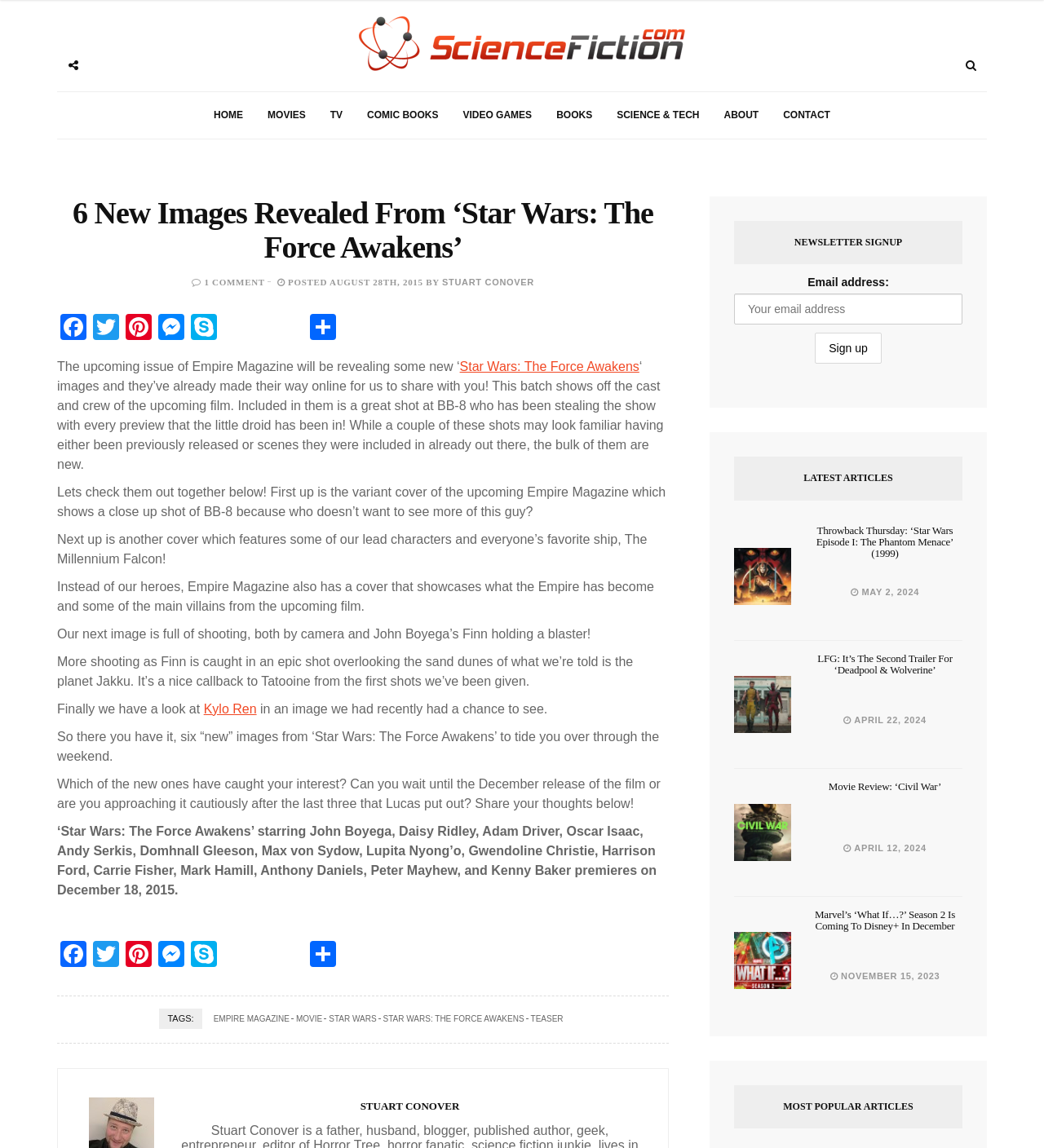Give a concise answer using one word or a phrase to the following question:
What is the release date of the movie?

December 18, 2015